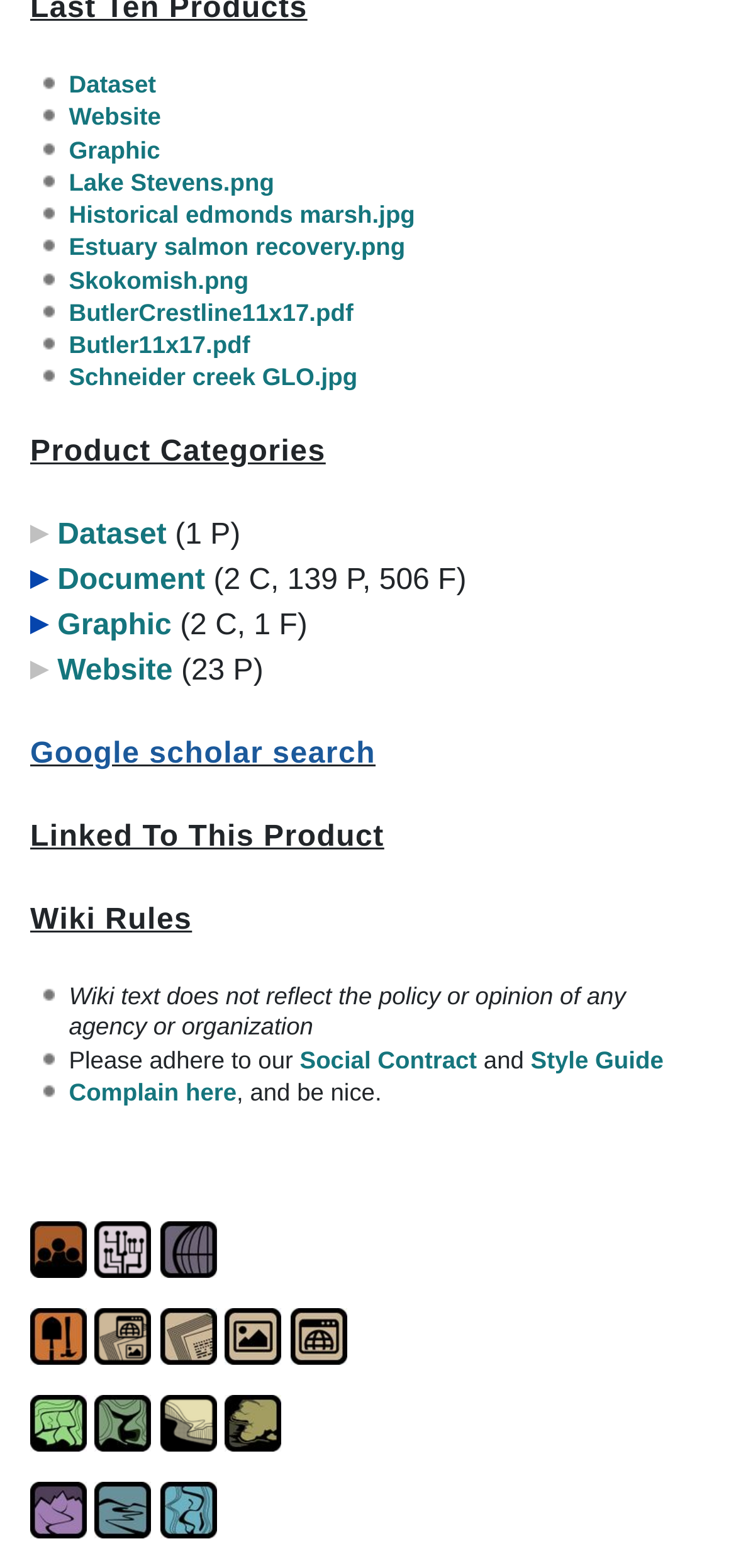Provide your answer in a single word or phrase: 
How many links are there in the webpage?

30